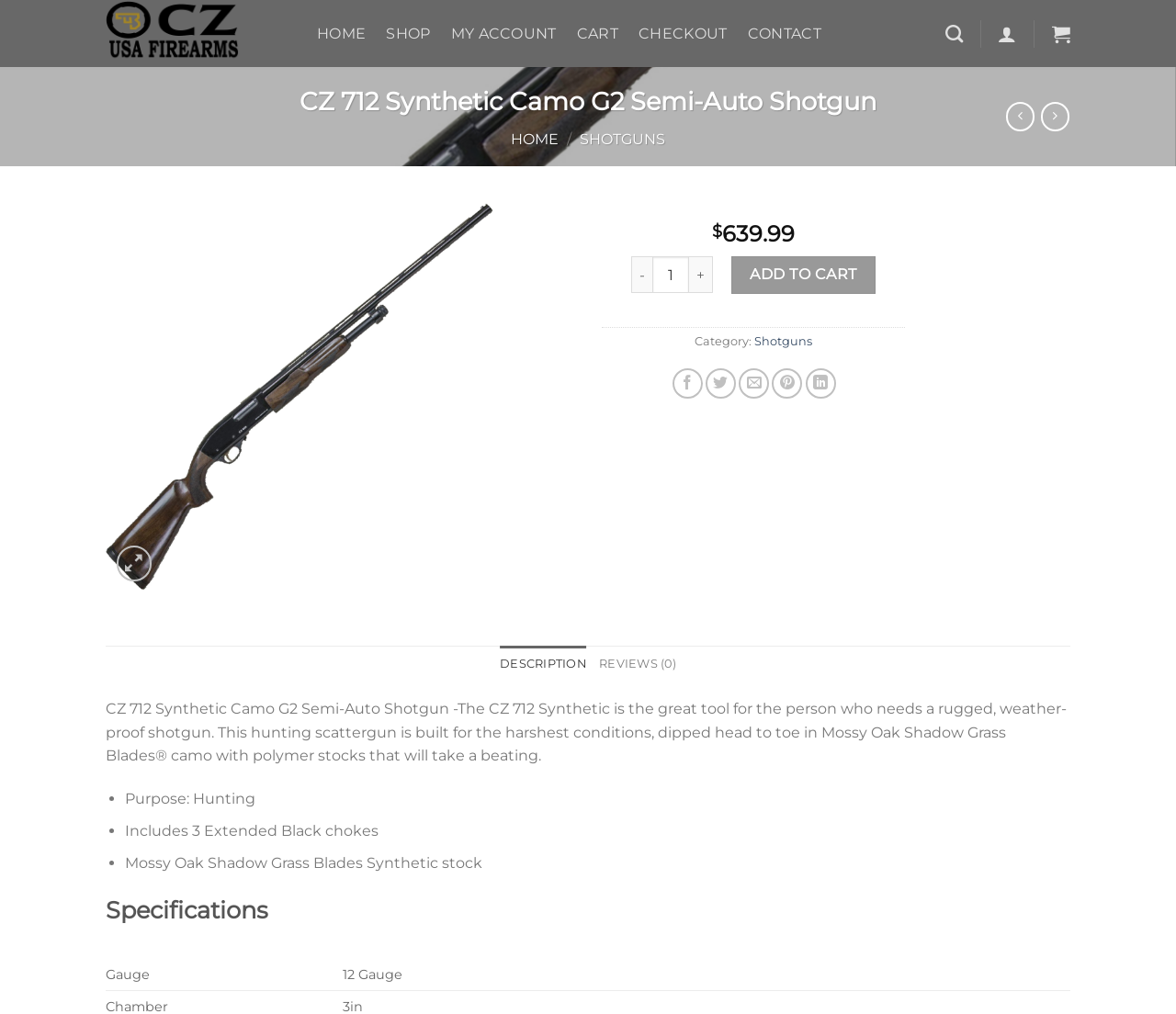Pinpoint the bounding box coordinates of the element that must be clicked to accomplish the following instruction: "Add to wishlist". The coordinates should be in the format of four float numbers between 0 and 1, i.e., [left, top, right, bottom].

[0.365, 0.254, 0.408, 0.288]